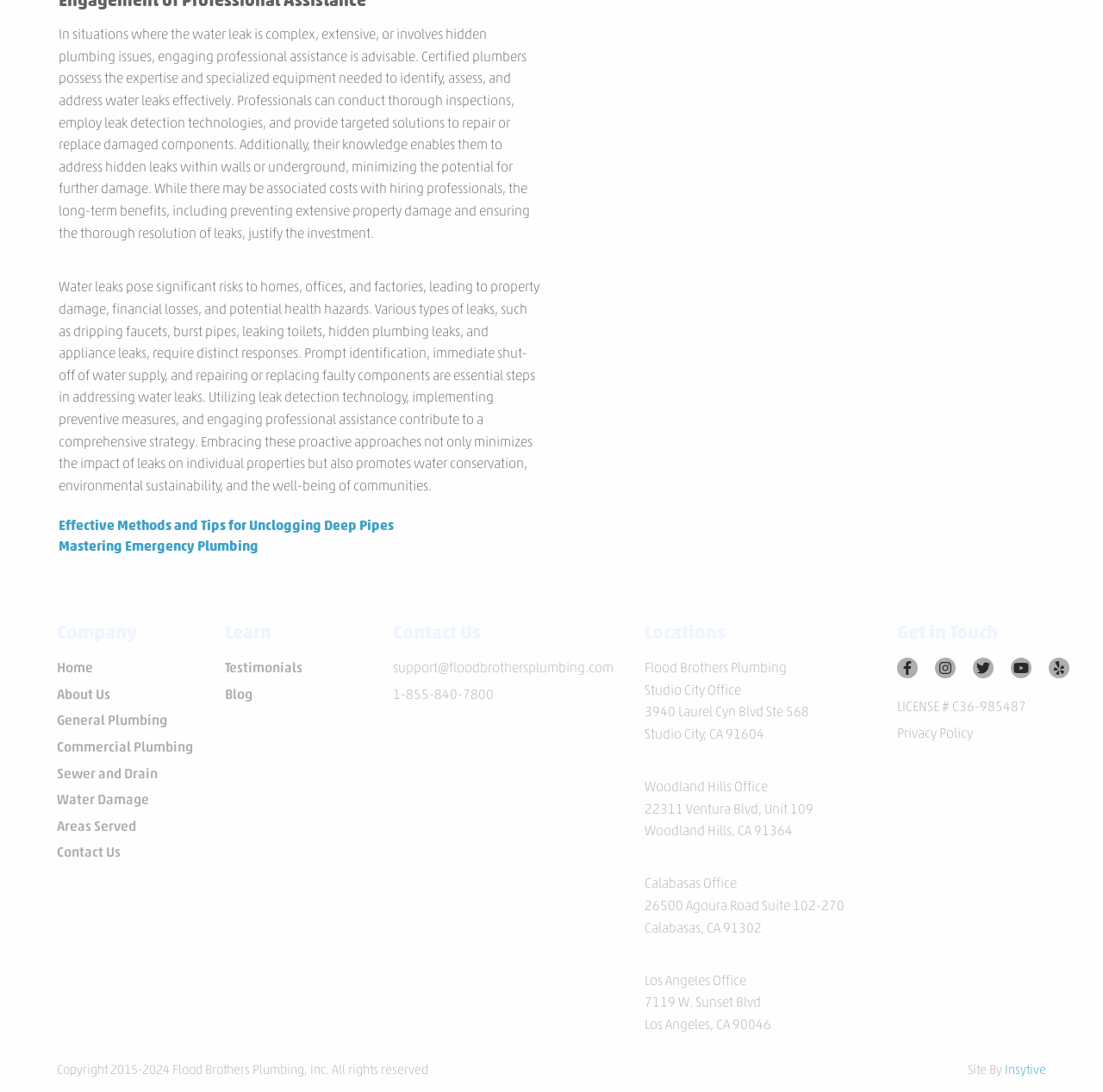Find the bounding box coordinates of the clickable area required to complete the following action: "Click on the 'facebook' social media link".

[0.813, 0.602, 0.848, 0.621]